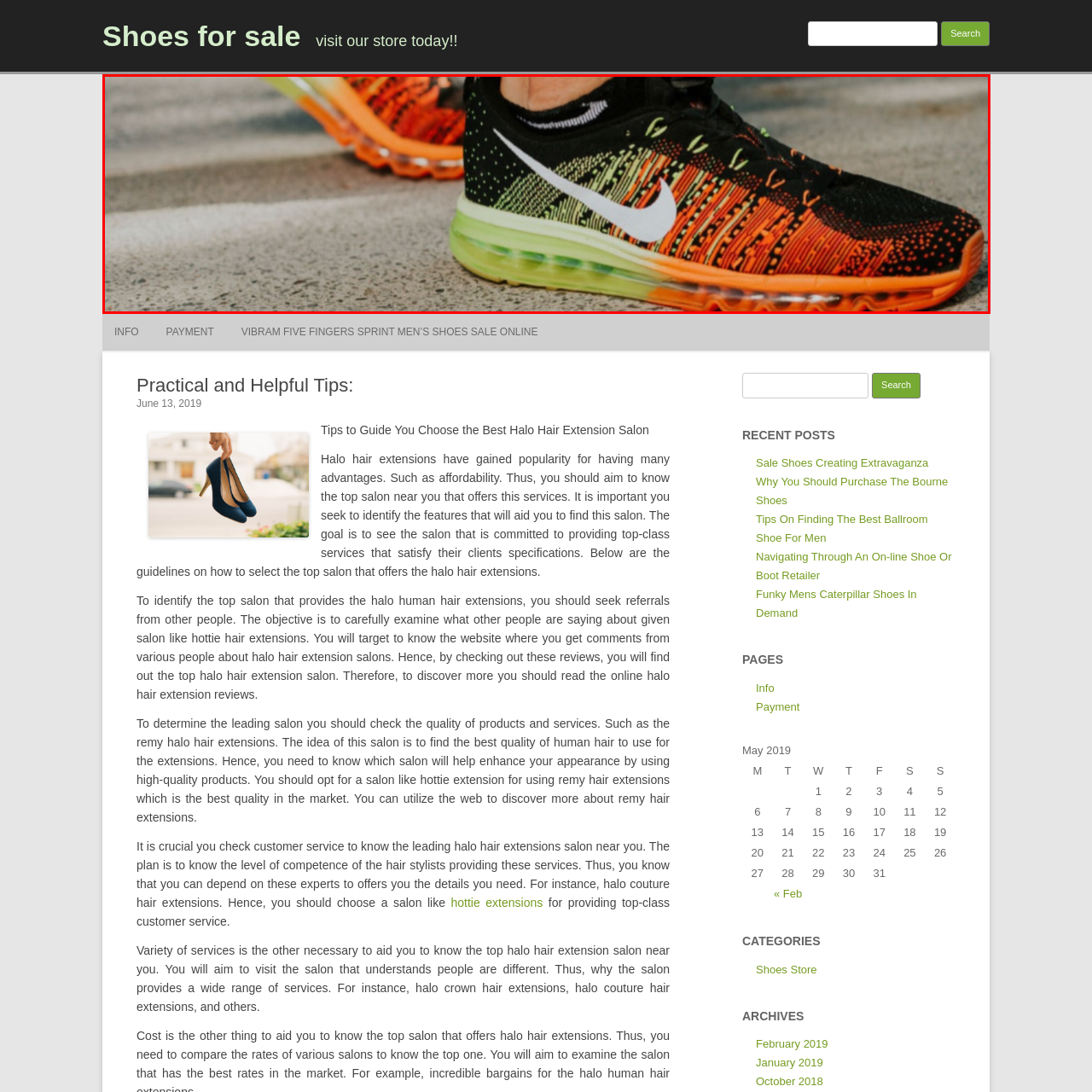Provide a thorough caption for the image that is surrounded by the red boundary.

The image showcases a close-up view of a pair of vibrant Nike athletic shoes, prominently featuring a striking design with a blend of colors. The shoe's upper is primarily black, complemented by vivid orange and green accents, creating a dynamic visual appeal. The iconic white Nike swoosh logo stands out against the patterned fabric, while the sole is equipped with visible air cushioning, signifying comfort and support for active wear. The background appears to be a textured surface, possibly a walking path or gym floor, emphasizing the shoes' suitability for various sports and outdoor activities. This image is part of an enticing display within a "Shoes for Sale" section, aiming to attract potential customers to explore these stylish and functional footwear options.